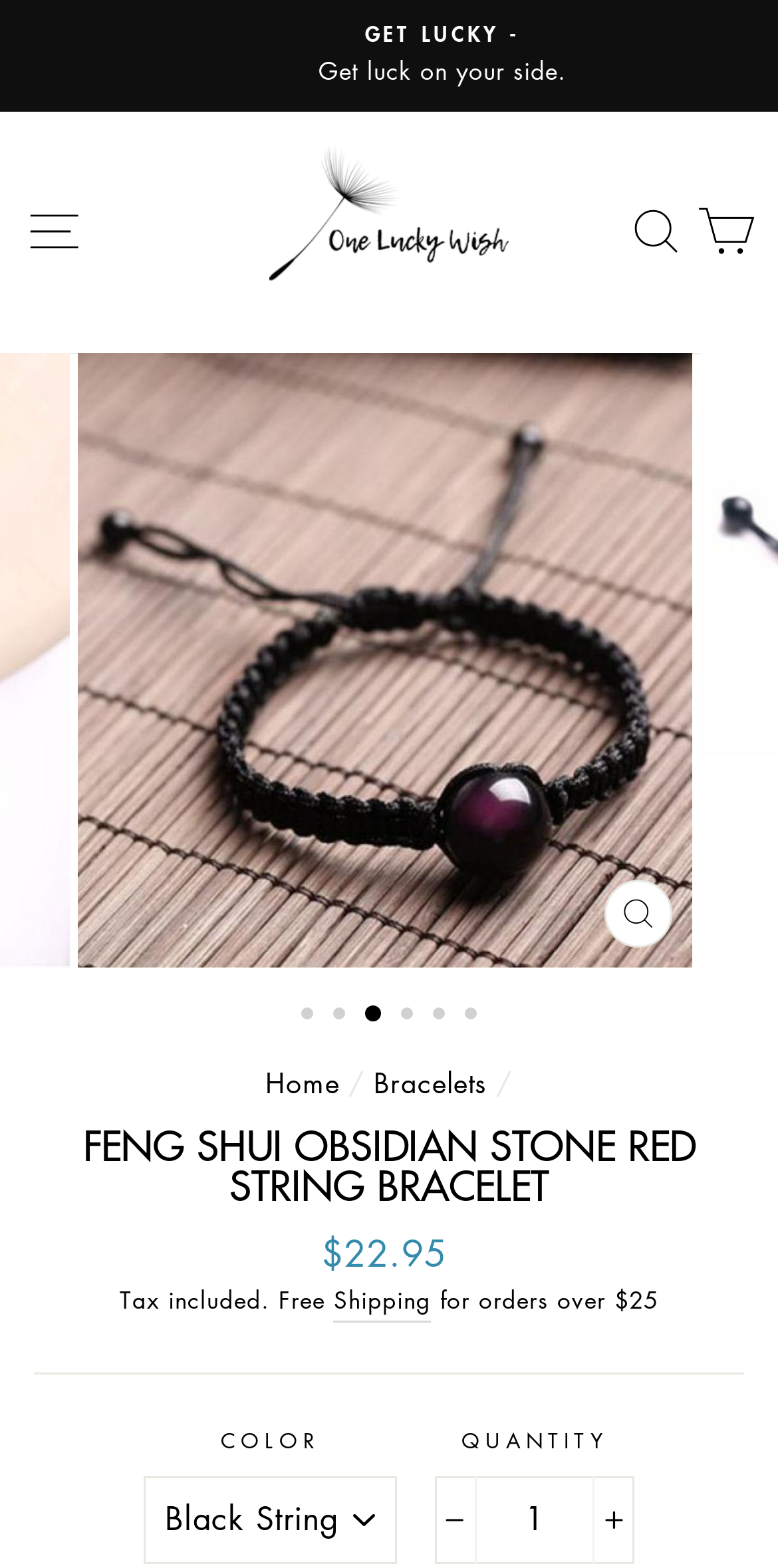What is the minimum order amount for free shipping?
Please give a detailed and thorough answer to the question, covering all relevant points.

I found the answer by looking at the StaticText element that says 'Free shipping for orders over $25', which indicates the minimum order amount for free shipping.